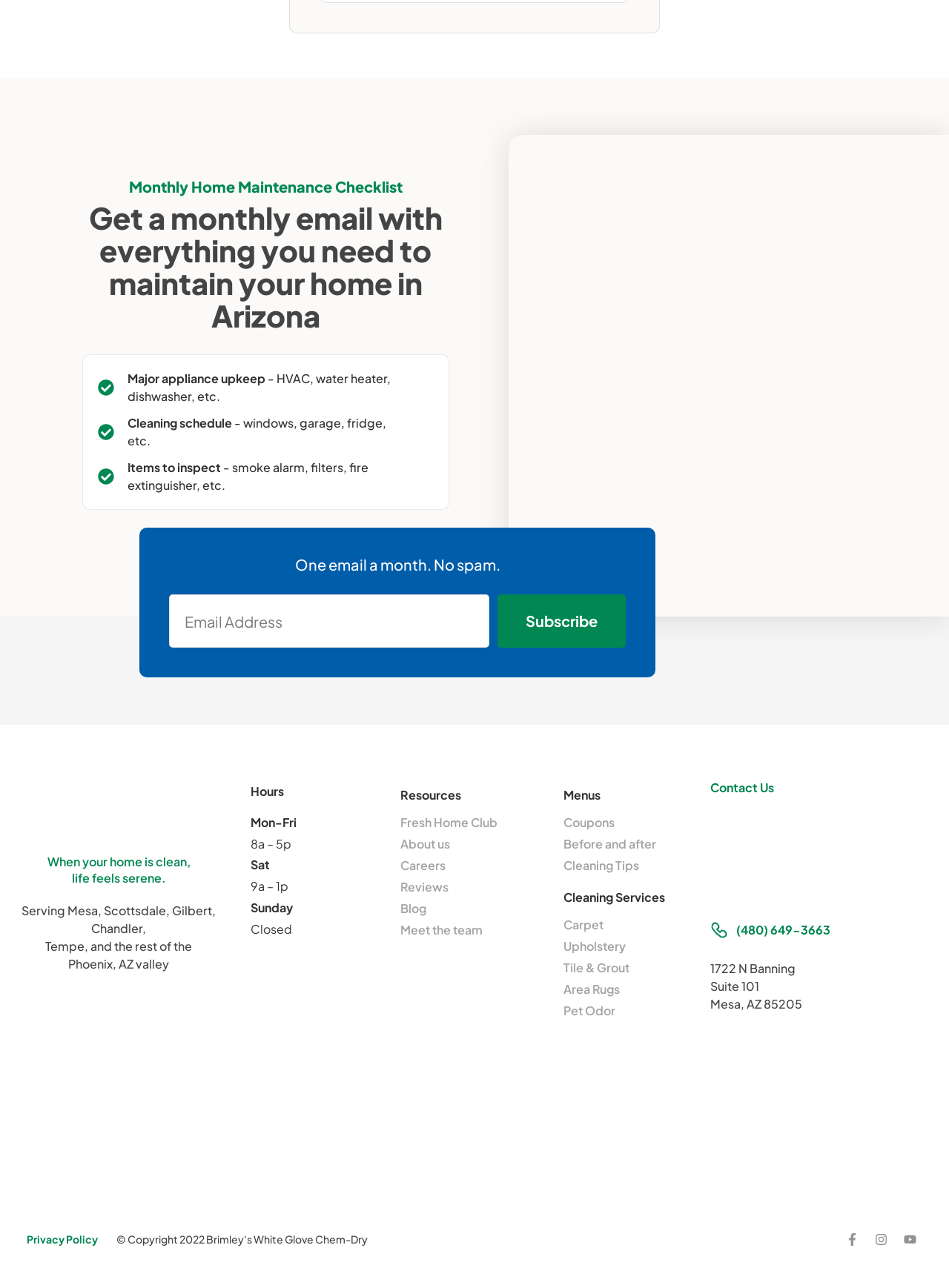Provide the bounding box coordinates of the section that needs to be clicked to accomplish the following instruction: "Contact Us."

[0.749, 0.605, 0.967, 0.705]